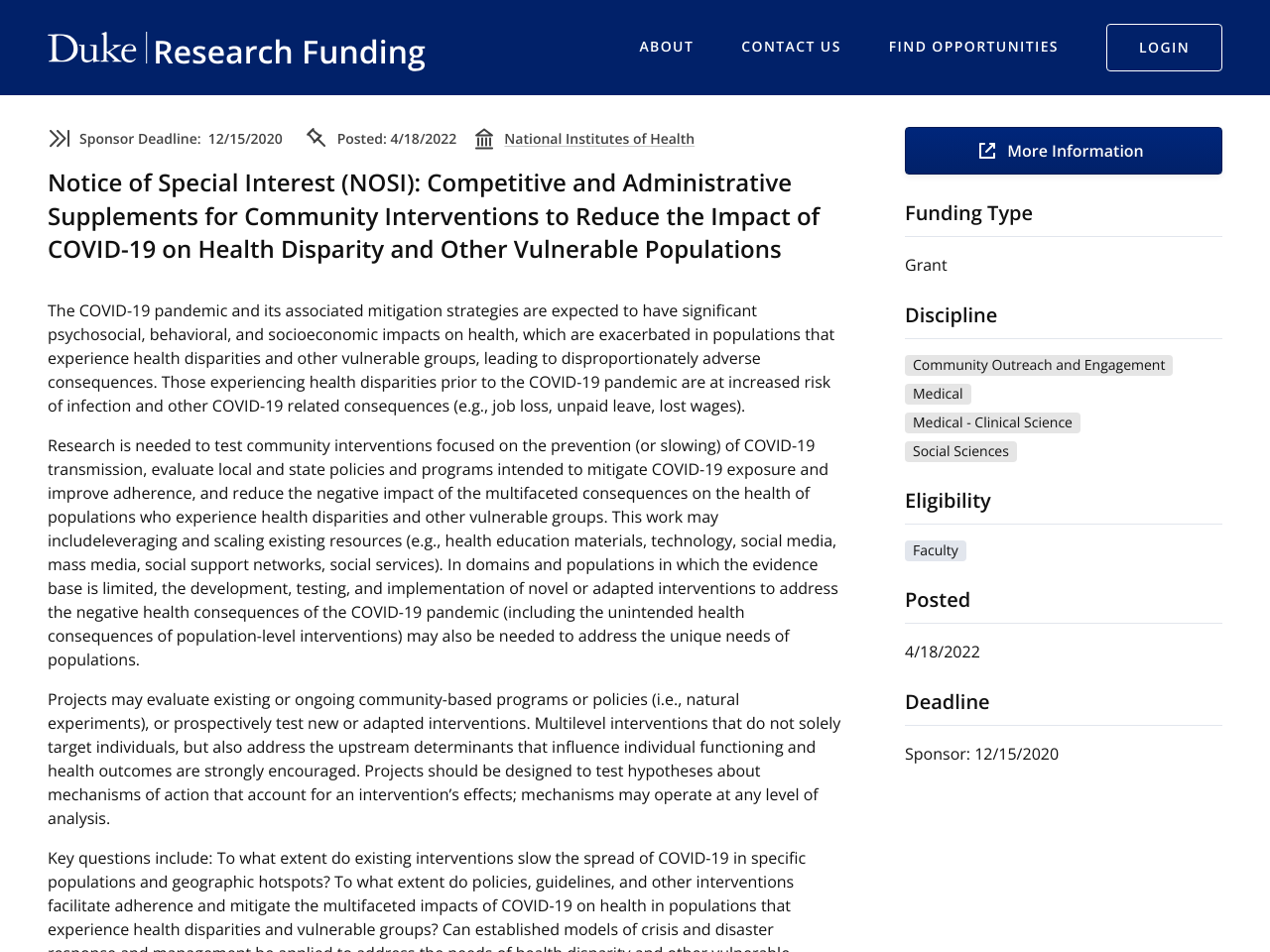Who is eligible to apply?
Please provide a detailed answer to the question.

I found the eligibility information by looking at the 'Eligibility' section, which is located below the 'Discipline' section. The eligibility is specified as 'Faculty'.